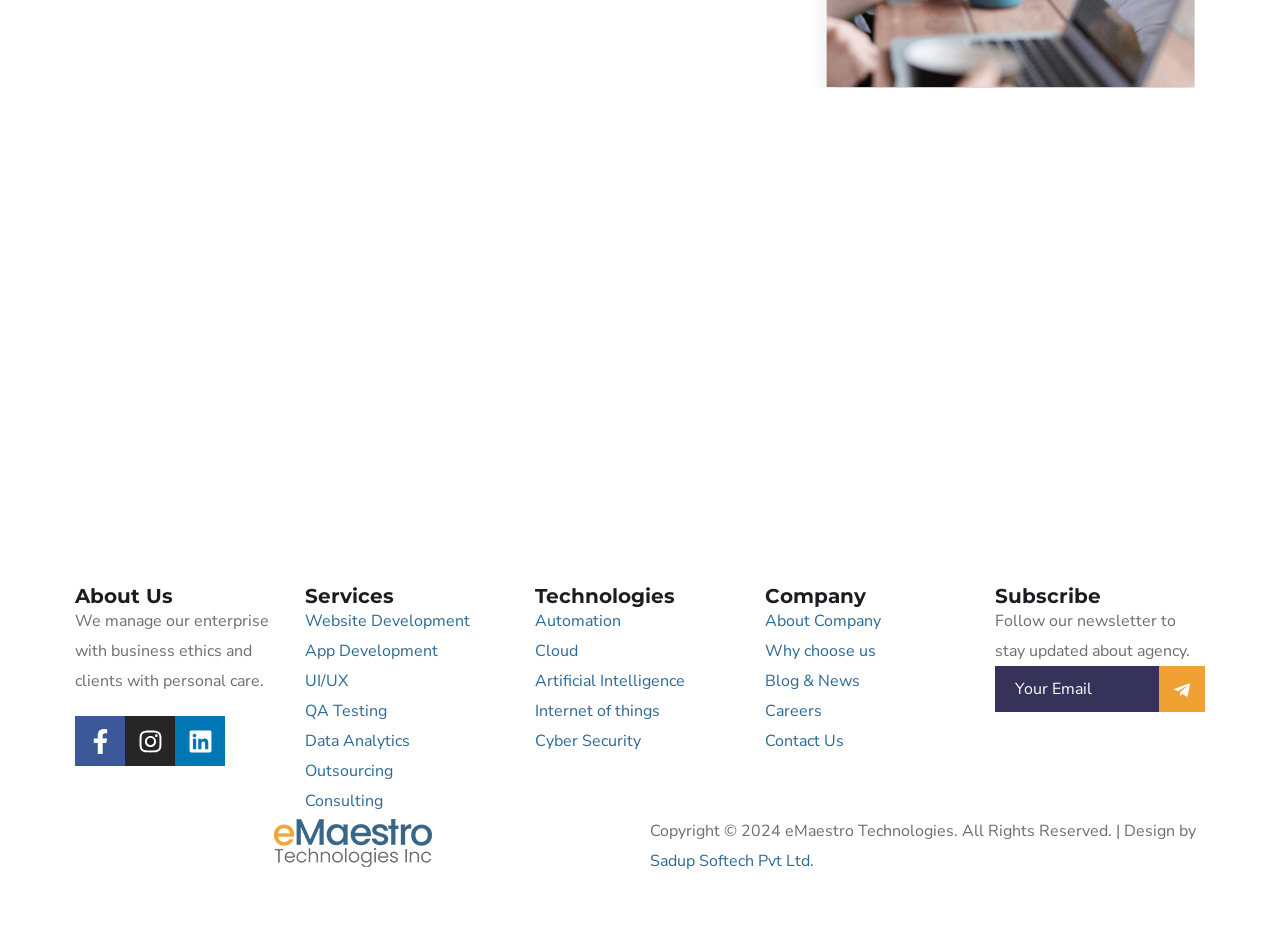Use a single word or phrase to answer the question:
What services does the company offer?

Website Development, App Development, etc.